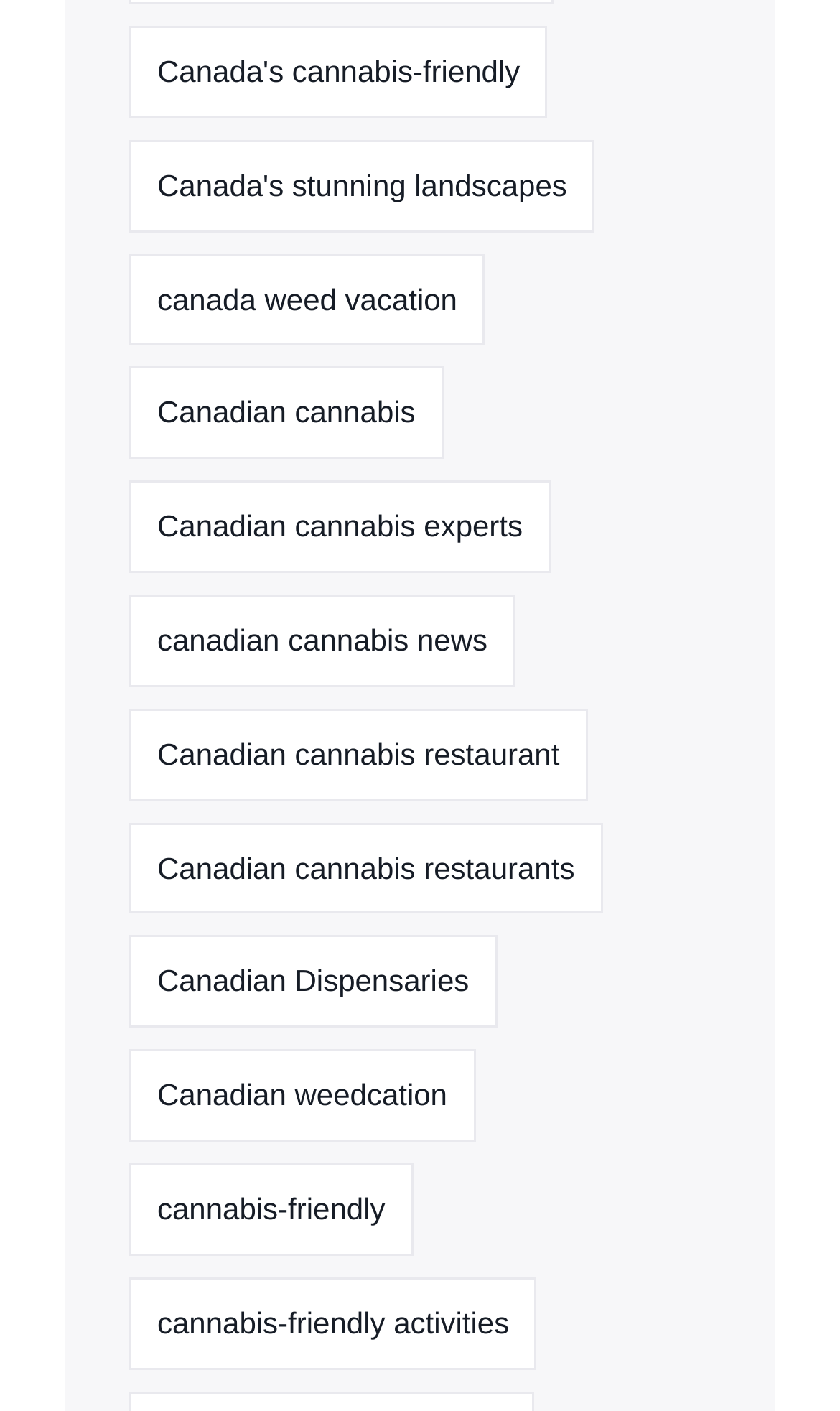Provide the bounding box coordinates of the section that needs to be clicked to accomplish the following instruction: "Browse Canadian Dispensaries."

[0.154, 0.663, 0.592, 0.729]